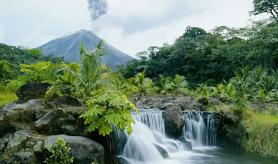Break down the image and describe each part extensively.

The image presents a stunning landscape that captures the natural beauty of Costa Rica. In the foreground, a gentle waterfall cascades over smooth rocks, surrounded by lush green vegetation. Towering plants and palm trees frame the scene, adding to the rich biodiversity of the region. In the background, an active volcano looms majestically, with a hint of smoke emanating from its summit, showcasing the dynamic geological activity characteristic of Costa Rica's diverse environment. The overall atmosphere is serene yet vibrant, reflecting the picturesque and varied landscapes that make this country a prime destination for nature lovers and adventure seekers alike.